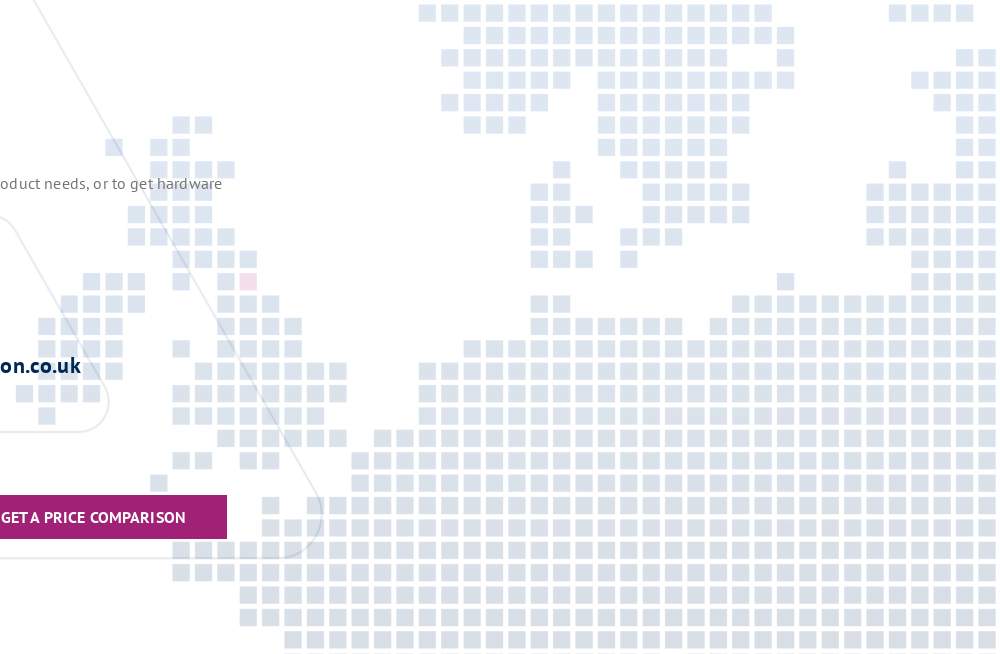What is the company's commitment to customers?
Carefully analyze the image and provide a detailed answer to the question.

The phrase 'Give us a call to discuss your product needs, or to get hardware recommendations and advice' illustrates the company's commitment to customer engagement.